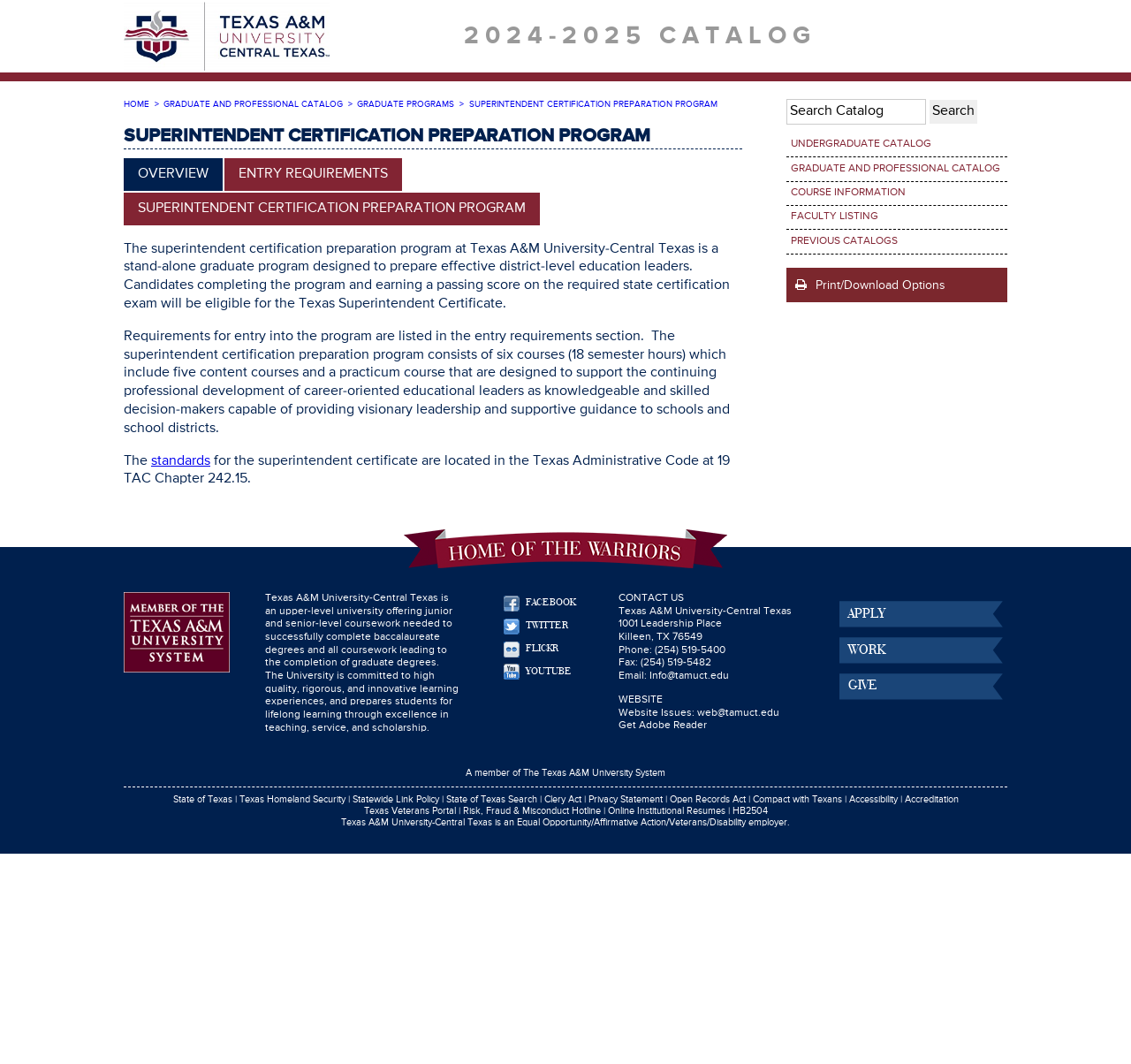What is the purpose of the superintendent certification preparation program?
Answer with a single word or short phrase according to what you see in the image.

To prepare effective district-level education leaders